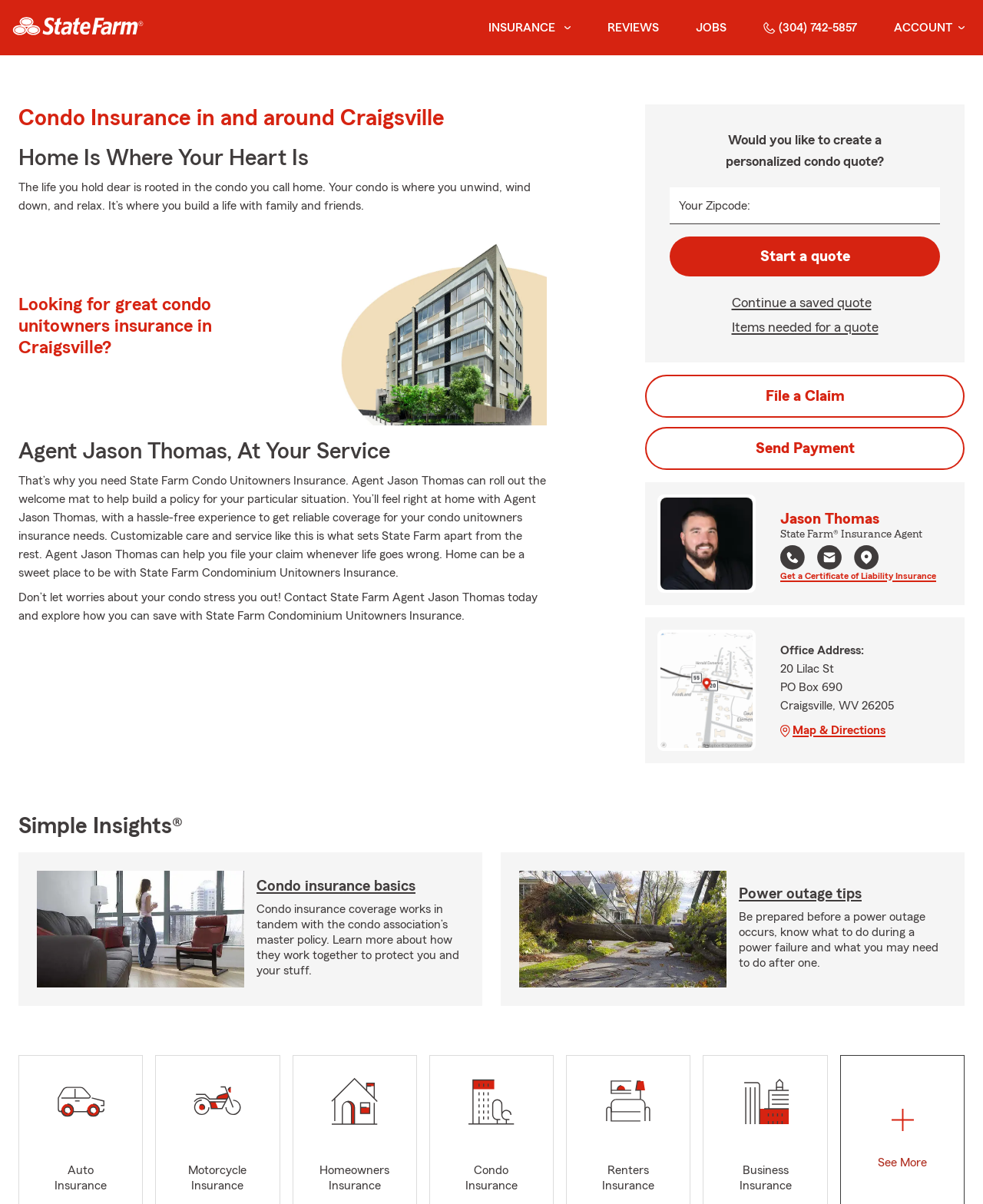Specify the bounding box coordinates for the region that must be clicked to perform the given instruction: "Call the agent".

[0.77, 0.01, 0.878, 0.036]